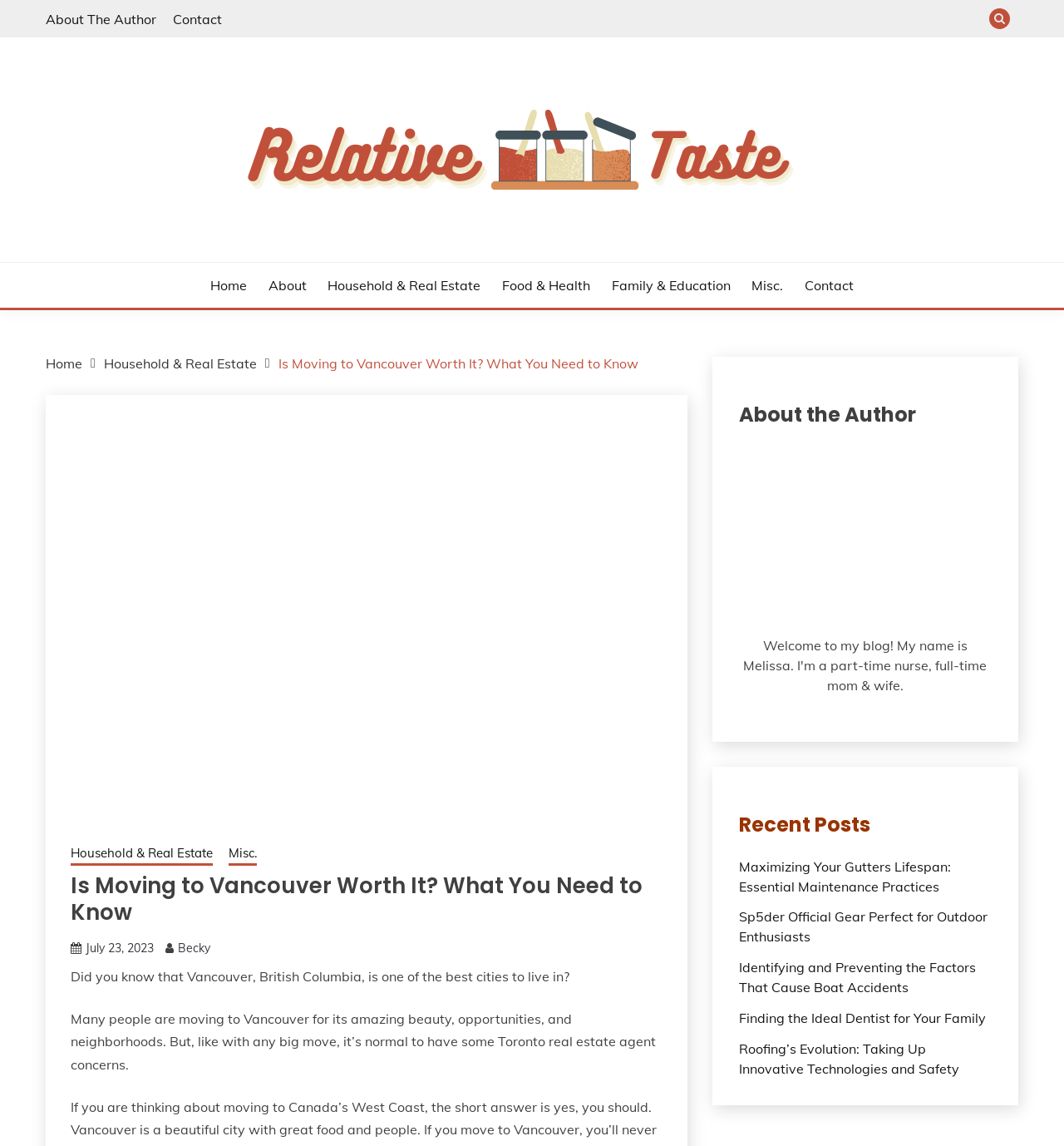Provide a comprehensive description of the webpage.

This webpage is about a guide to moving to Vancouver, Canada. At the top, there is a navigation menu with links to "Home", "About", "Household & Real Estate", "Food & Health", "Family & Education", "Misc.", and "Contact". Below the navigation menu, there is a breadcrumbs section that shows the current page's location in the website's hierarchy.

The main content of the page is divided into two sections. On the left side, there is a section with a heading "Is Moving to Vancouver Worth It? What You Need to Know" and a subheading "The Taste of Home Life". Below the heading, there is a large image with a caption "Vancouver is one of Canada's most popular cities, but is moving to Vancouver worth it? Check out this guide before making the move." The image takes up most of the left side of the page.

On the right side of the page, there is a section with a heading "About the Author" and a section with a heading "Recent Posts". The "Recent Posts" section lists several links to recent articles, including "Maximizing Your Gutters Lifespan: Essential Maintenance Practices", "Sp5der Official Gear Perfect for Outdoor Enthusiasts", and others.

Throughout the page, there are several links to other pages on the website, including "About The Author", "Contact", and "Relative Taste". There are also several buttons and icons, including a search button and a button with a gear icon. At the very bottom of the page, there is a link to a social media platform.